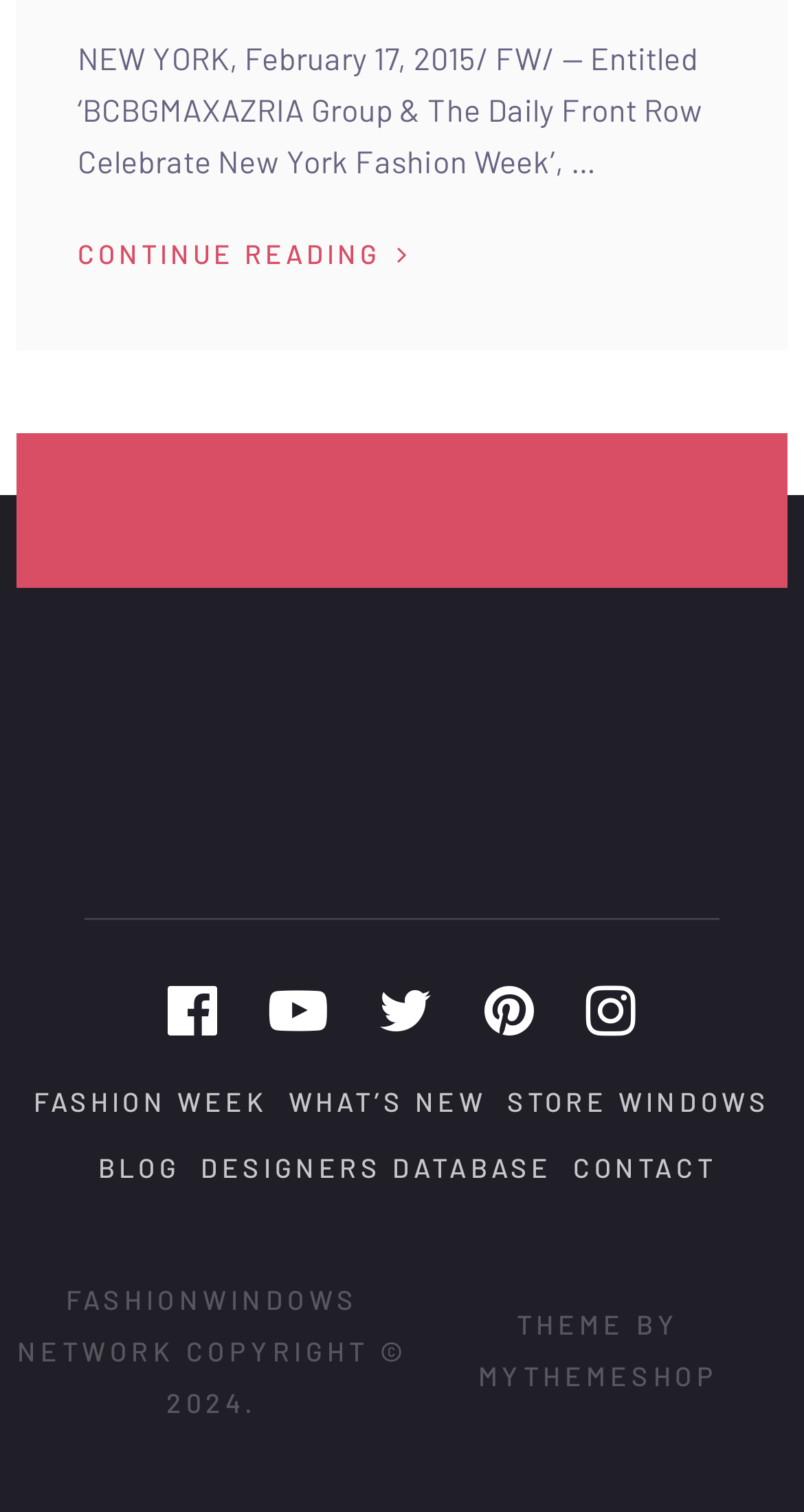Find the bounding box coordinates of the clickable area that will achieve the following instruction: "Visit the fashion week page".

[0.042, 0.717, 0.333, 0.739]